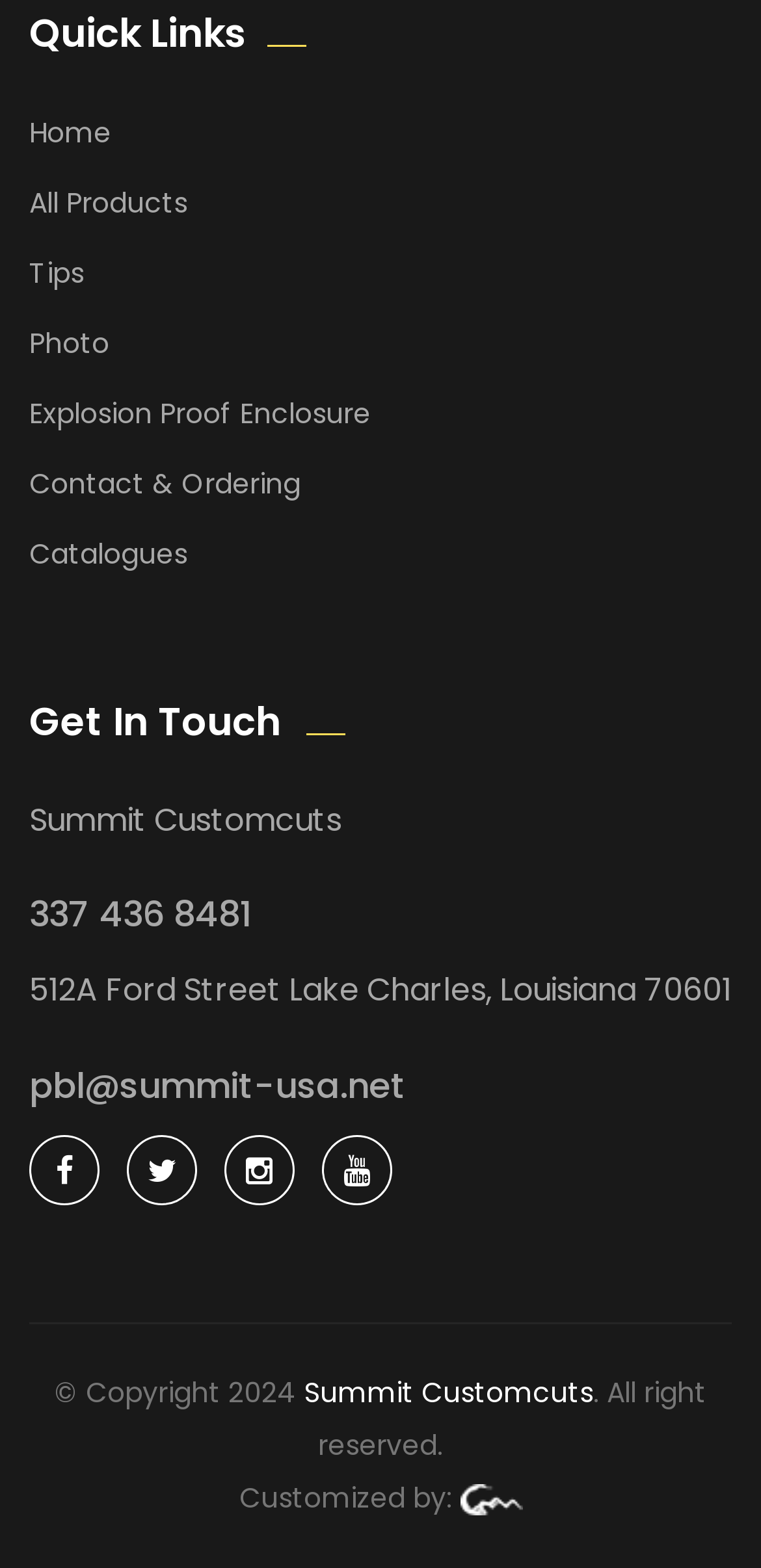Please examine the image and provide a detailed answer to the question: What is the address of the company?

The address of the company can be found in the 'Get In Touch' section, where it is written as '512A Ford Street Lake Charles, Louisiana 70601'.